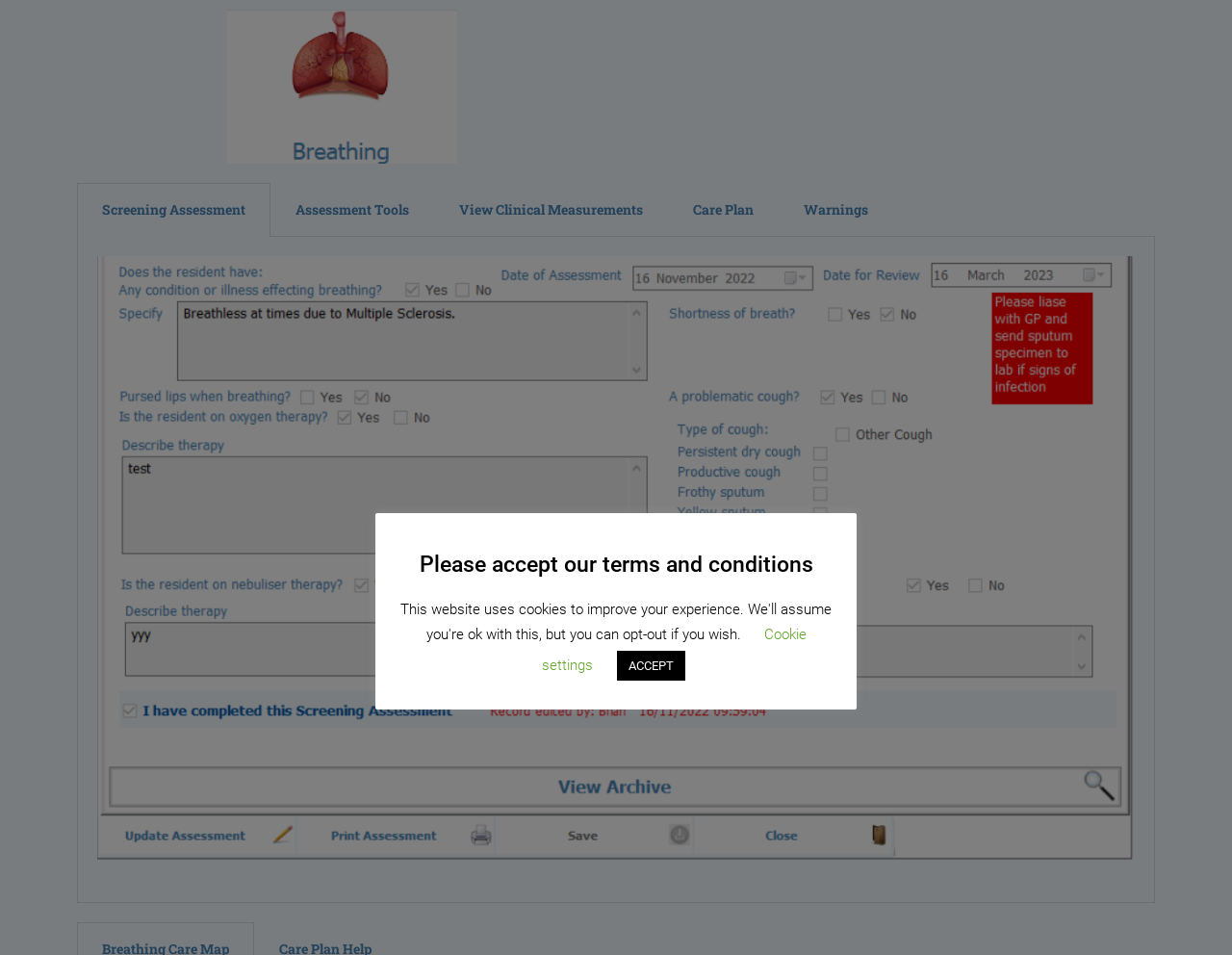Give a concise answer using one word or a phrase to the following question:
What is the orientation of the first tab list?

horizontal